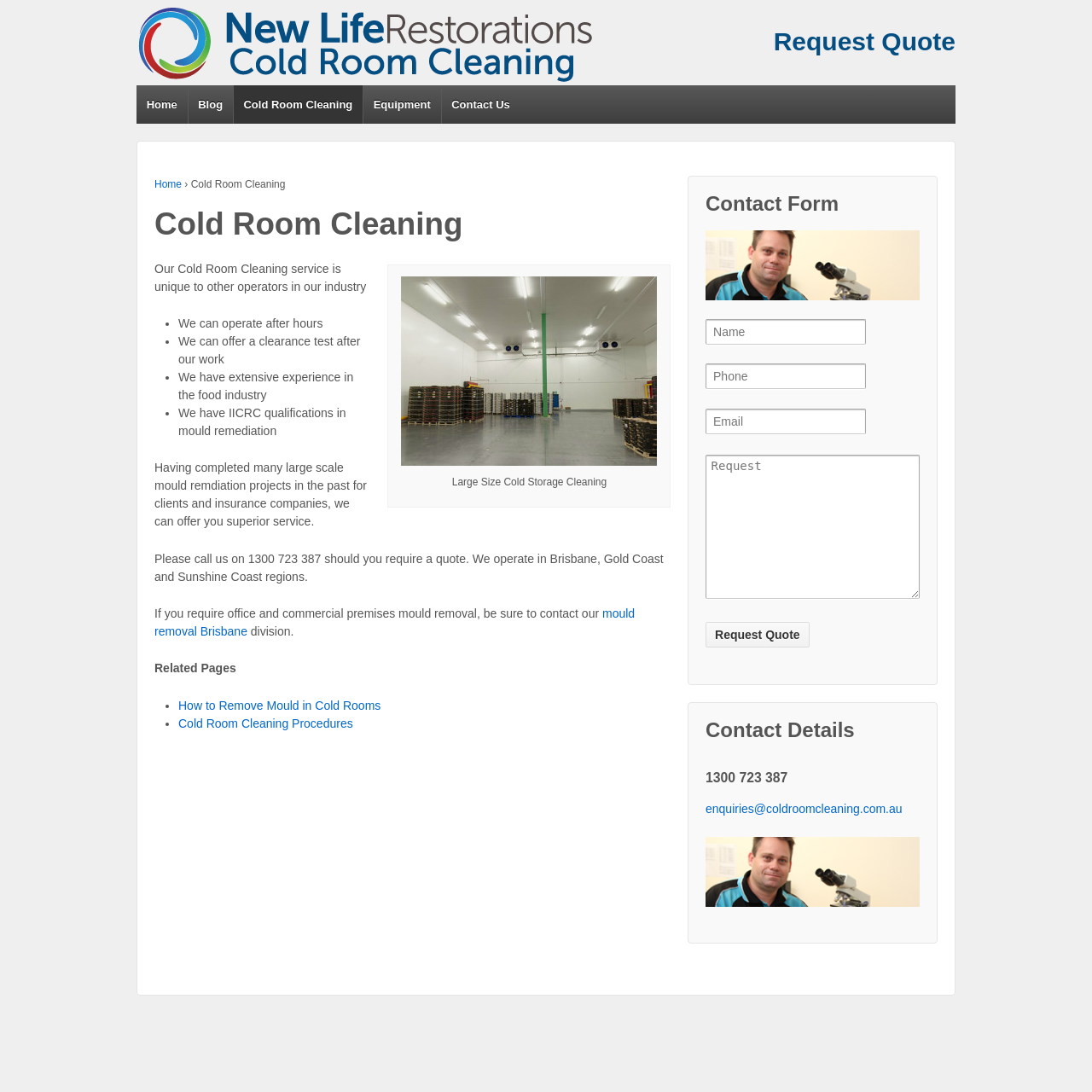Locate the bounding box coordinates of the segment that needs to be clicked to meet this instruction: "Click on the 'Contact Us' link".

[0.404, 0.078, 0.476, 0.113]